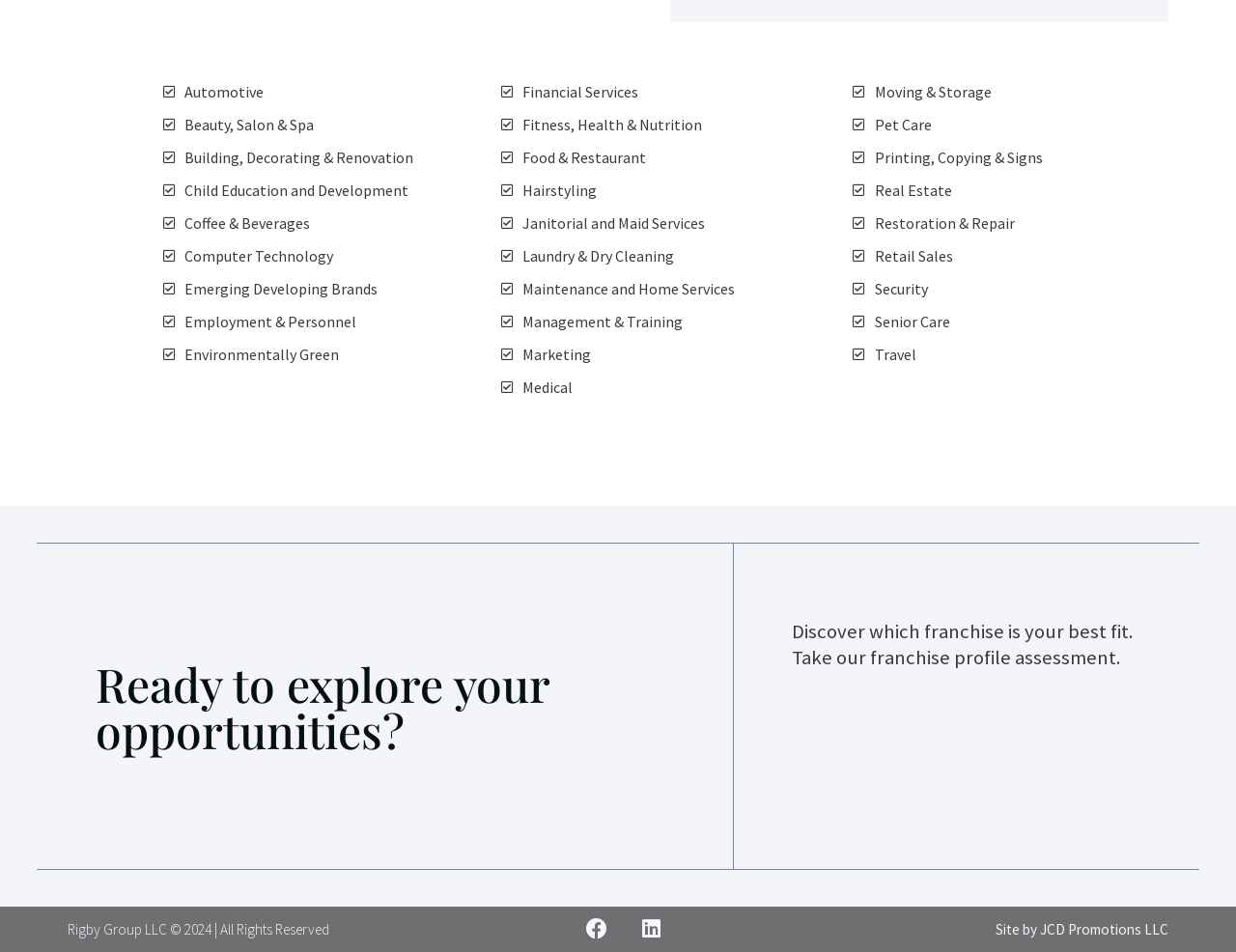Provide the bounding box coordinates of the HTML element this sentence describes: "Facebook". The bounding box coordinates consist of four float numbers between 0 and 1, i.e., [left, top, right, bottom].

[0.472, 0.963, 0.493, 0.99]